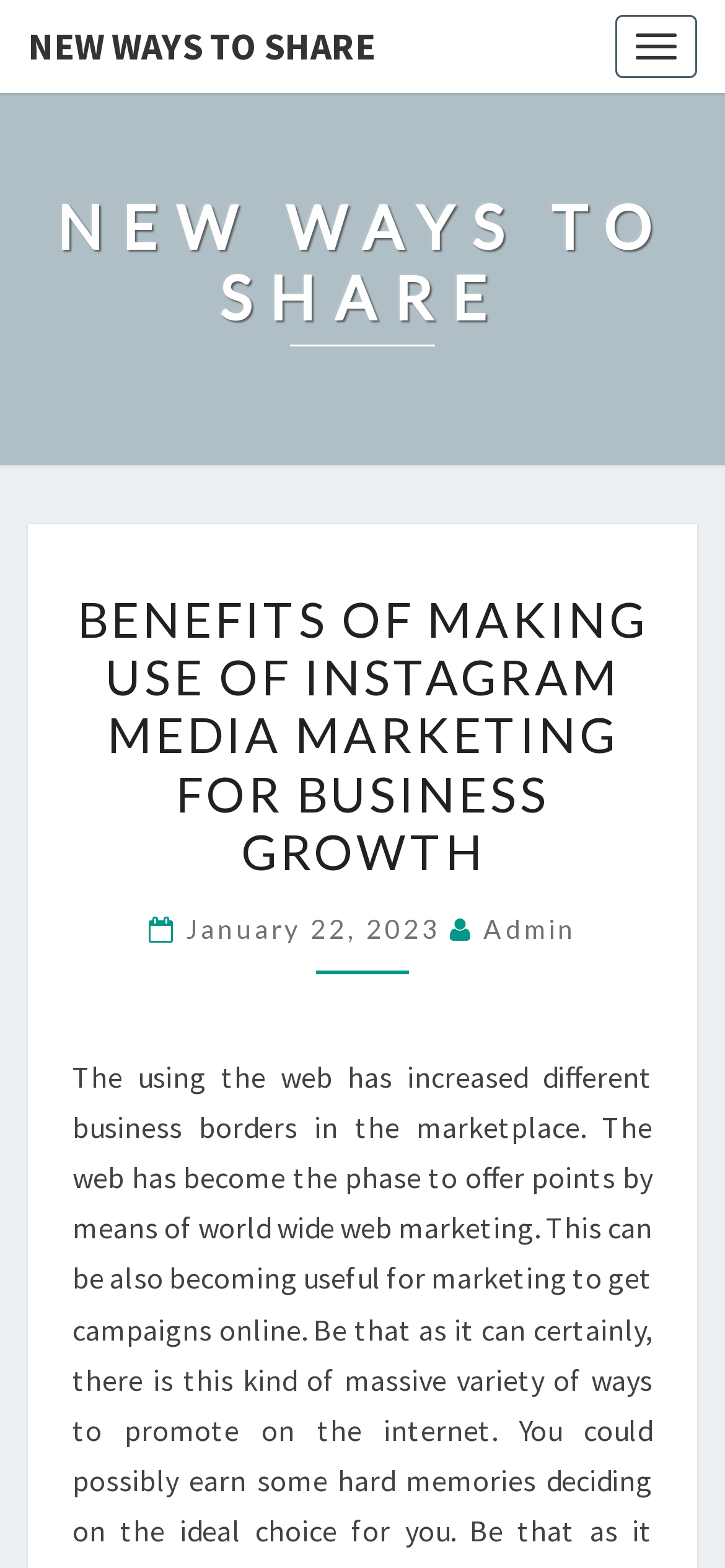Refer to the screenshot and give an in-depth answer to this question: What is the date of the latest article?

I found the date of the latest article by looking at the header section of the webpage, where it says 'January 22, 2023' next to the author's name 'Admin'.